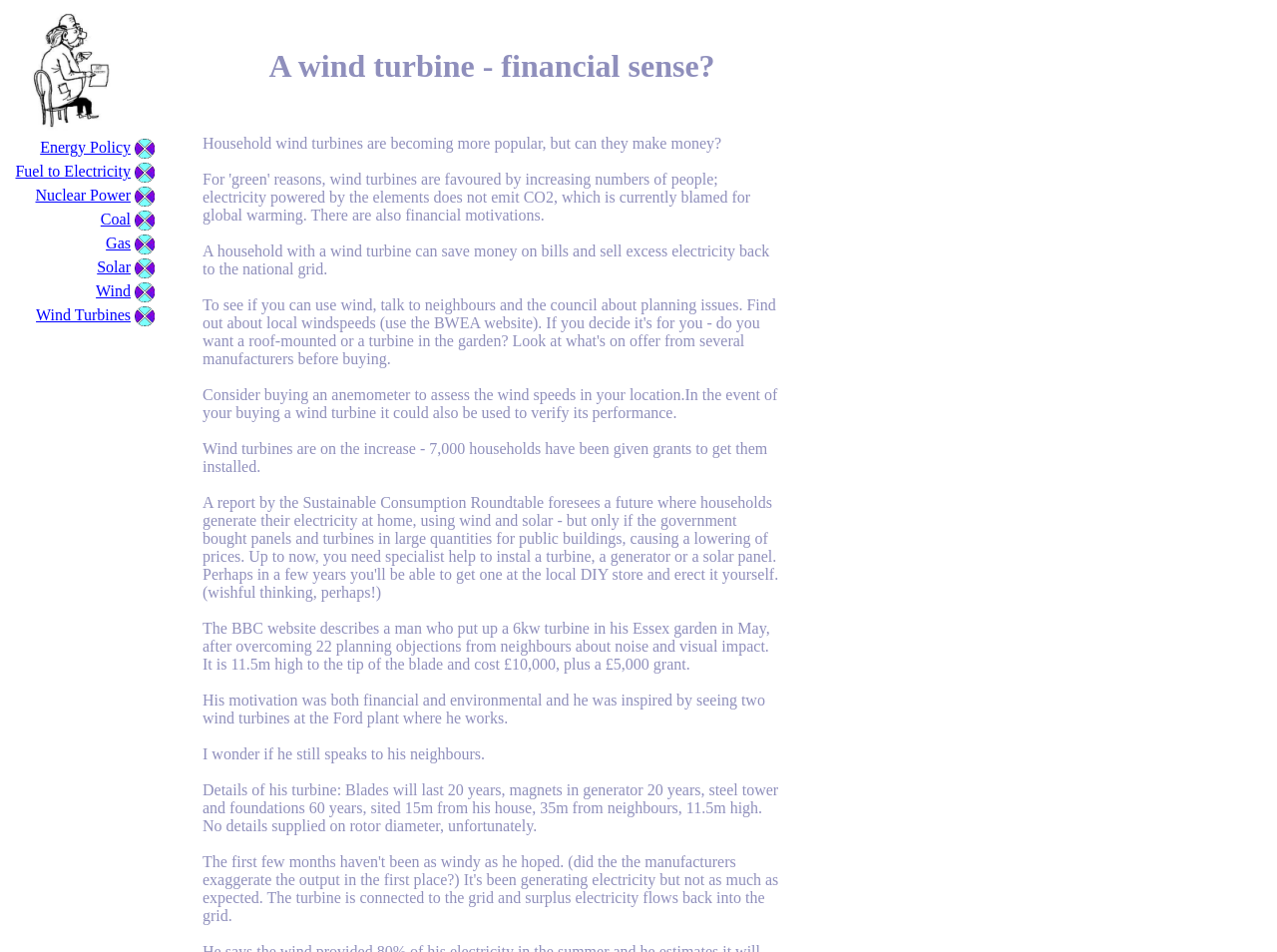Pinpoint the bounding box coordinates of the area that should be clicked to complete the following instruction: "Explore Wind Turbines". The coordinates must be given as four float numbers between 0 and 1, i.e., [left, top, right, bottom].

[0.028, 0.322, 0.102, 0.34]